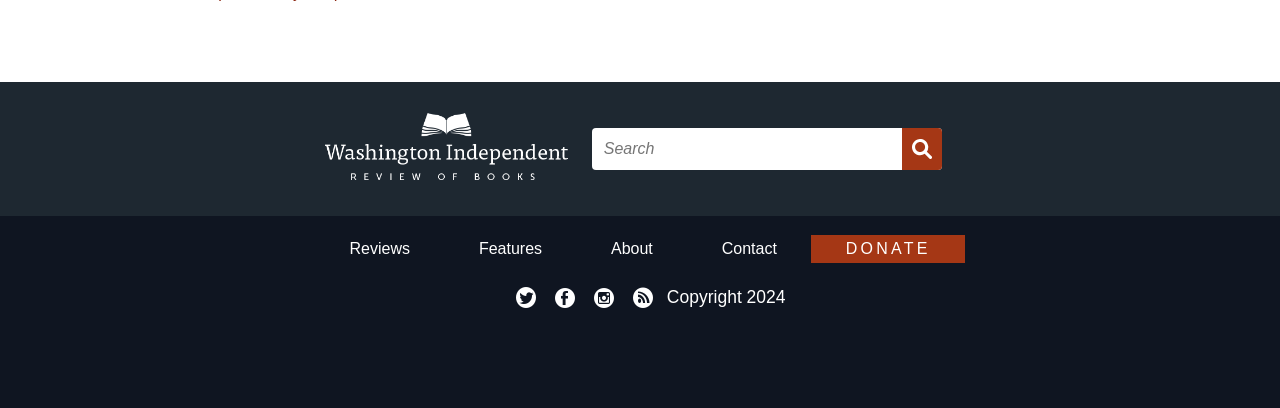Please determine the bounding box coordinates of the section I need to click to accomplish this instruction: "Search for a book".

[0.464, 0.32, 0.734, 0.413]